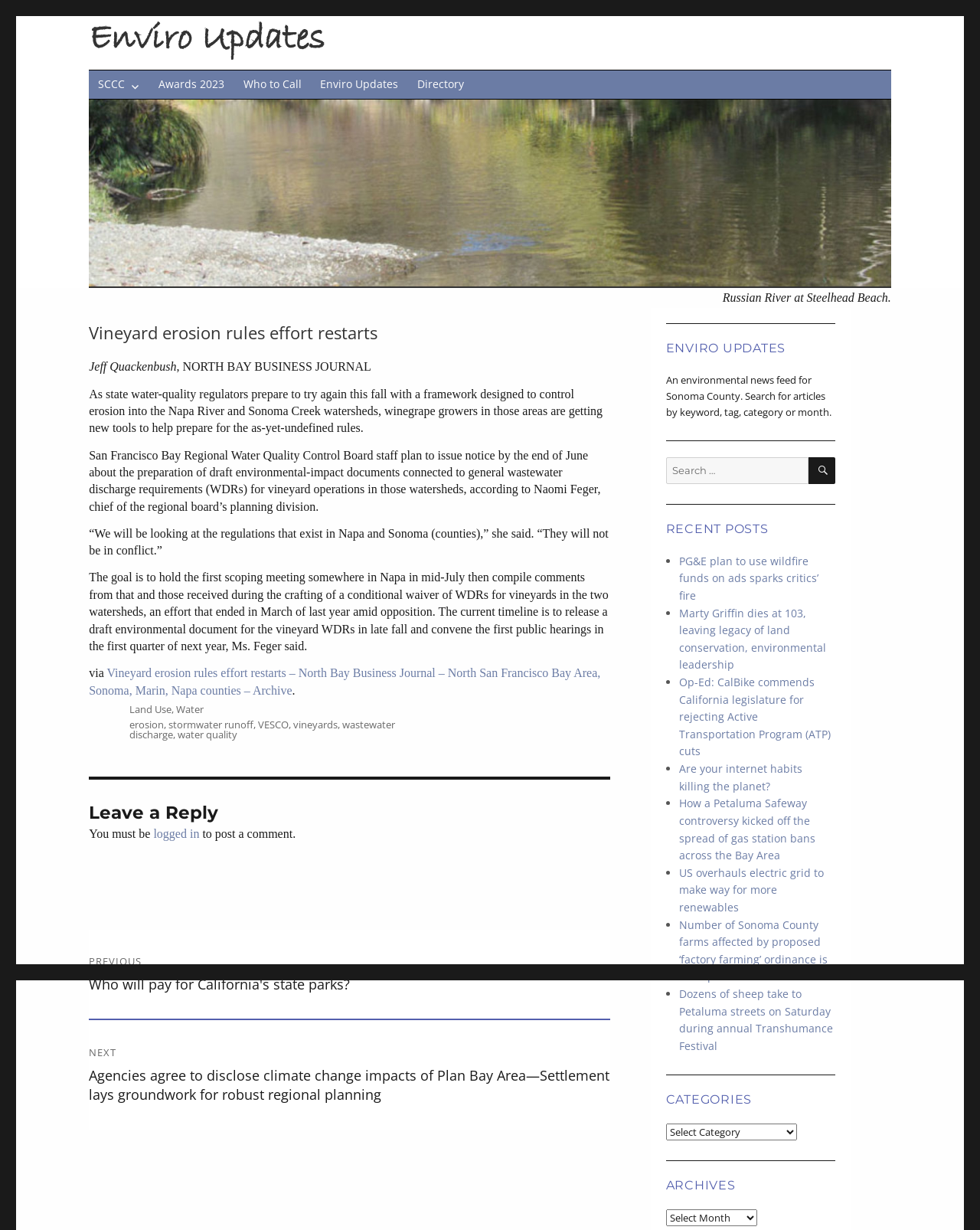What are the categories of articles available on this website?
Based on the image, respond with a single word or phrase.

Land Use, Water, etc.